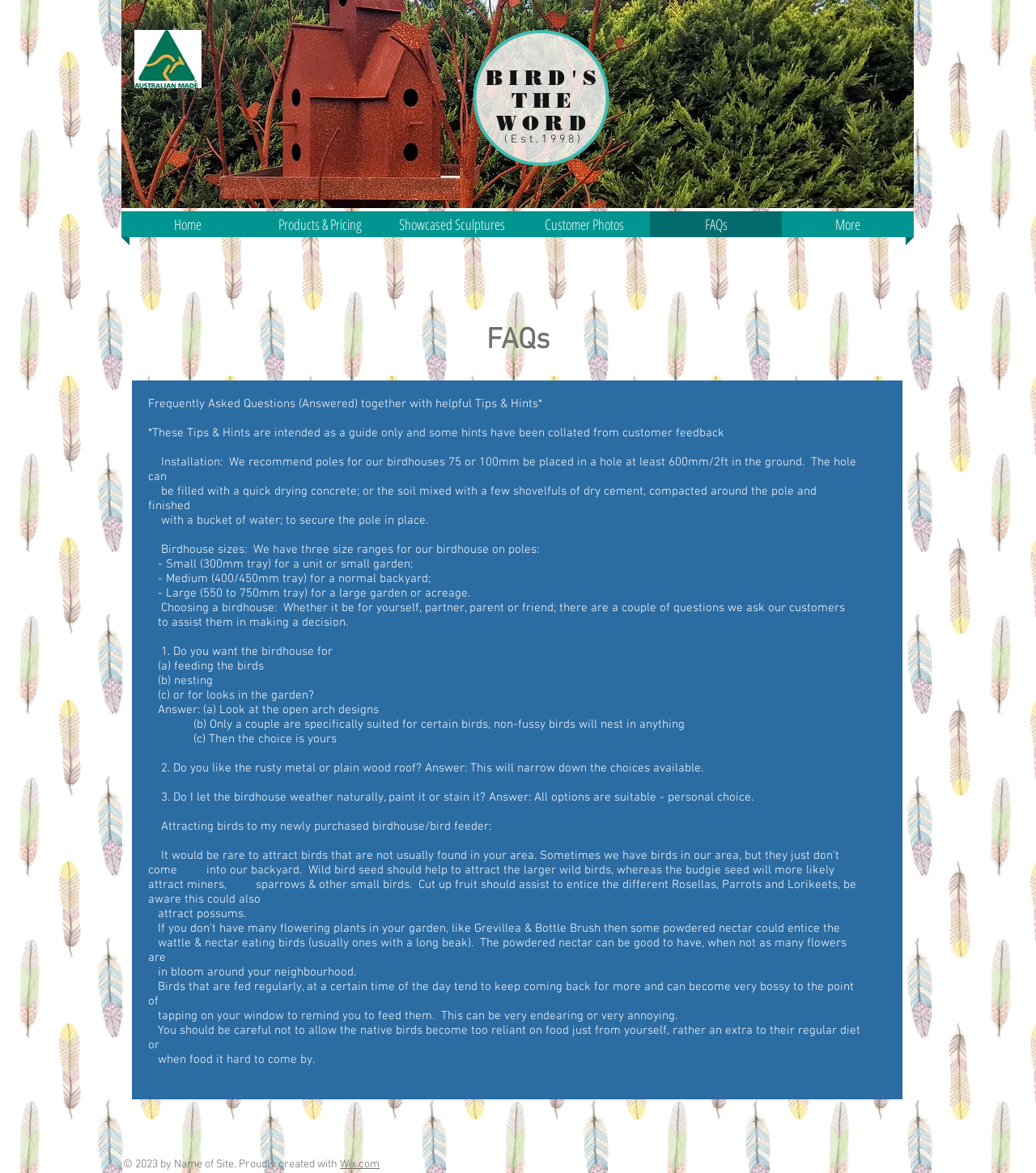Identify the bounding box coordinates for the UI element that matches this description: "Showcased Sculptures".

[0.373, 0.18, 0.5, 0.202]